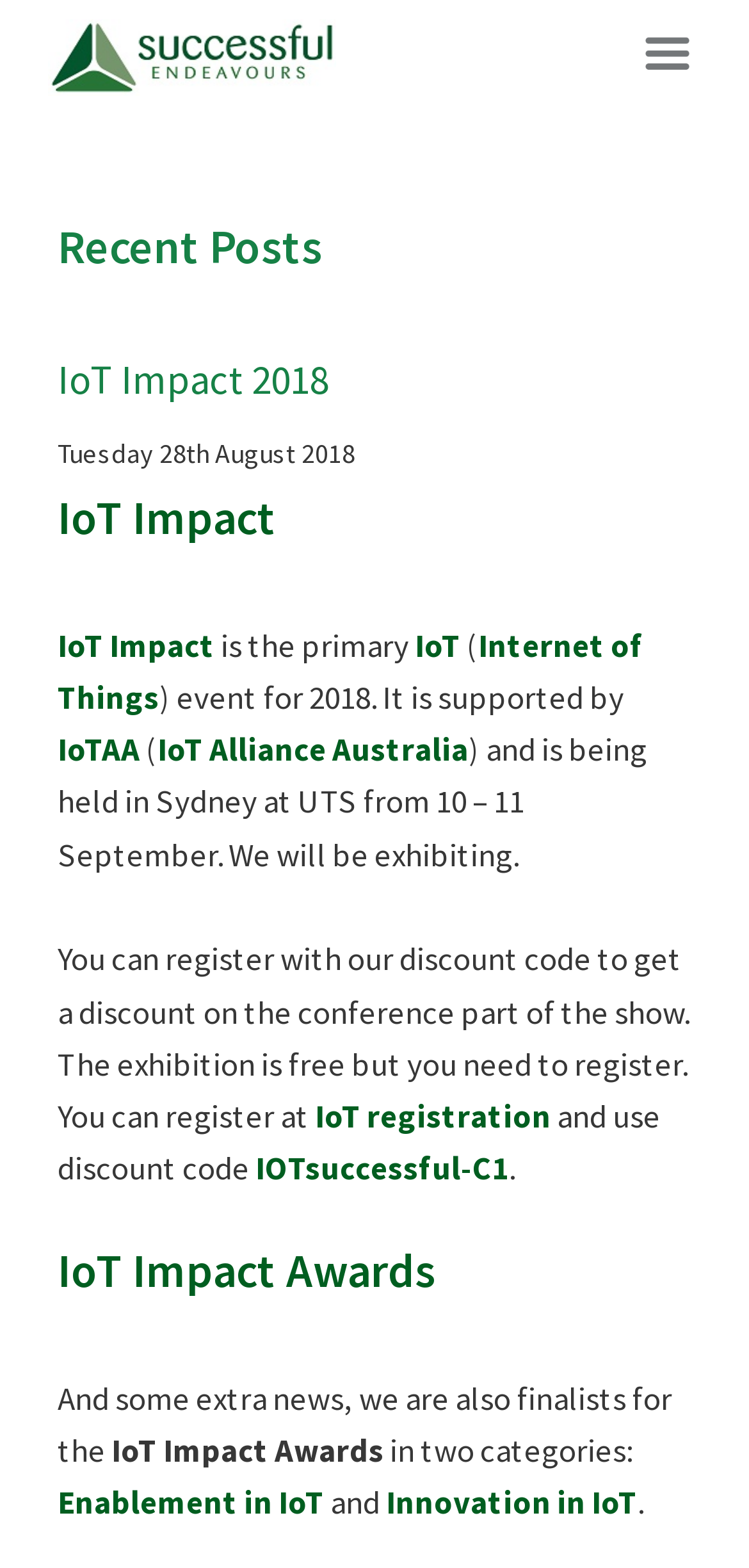Offer a comprehensive description of the webpage’s content and structure.

The webpage is about Successful Endeavours, an electronics design company. At the top, there is a logo image on the left and another image on the right. Below the logo, there is a link. 

The main content of the webpage is divided into sections, with headings and paragraphs of text. The first section is titled "Recent Posts". Under this section, there are three subheadings: "IoT Impact 2018", "IoT Impact", and "IoT Impact Awards". 

The "IoT Impact 2018" section contains a paragraph of text describing an event, including the date, location, and sponsors. There are also links to register for the event and to learn more about the sponsors. 

The "IoT Impact" section has a brief description of the event and its purpose. 

The "IoT Impact Awards" section announces that the company is a finalist in two categories: "Enablement in IoT" and "Innovation in IoT".